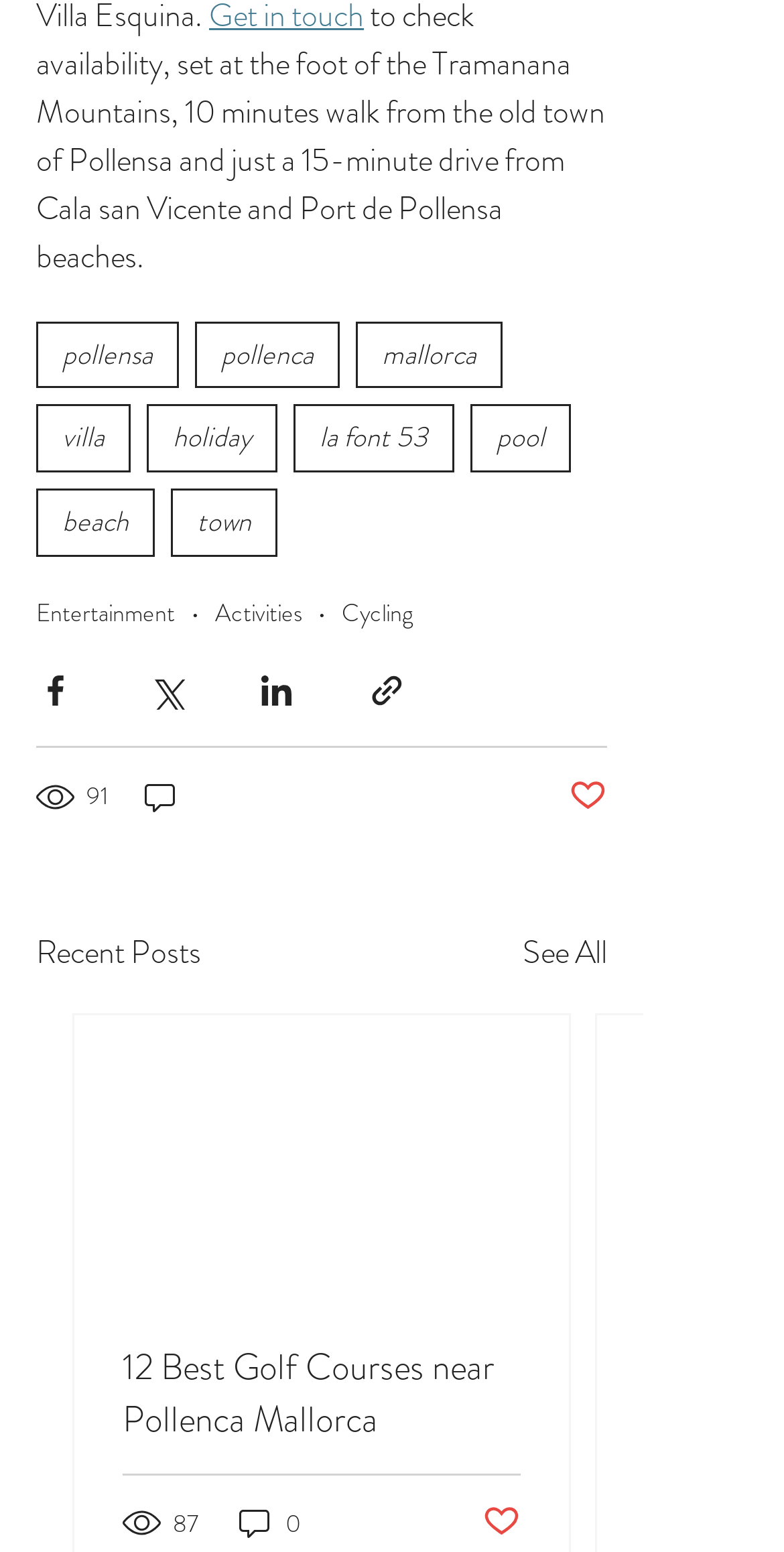Locate the UI element that matches the description Cycling in the webpage screenshot. Return the bounding box coordinates in the format (top-left x, top-left y, bottom-right x, bottom-right y), with values ranging from 0 to 1.

[0.436, 0.383, 0.528, 0.406]